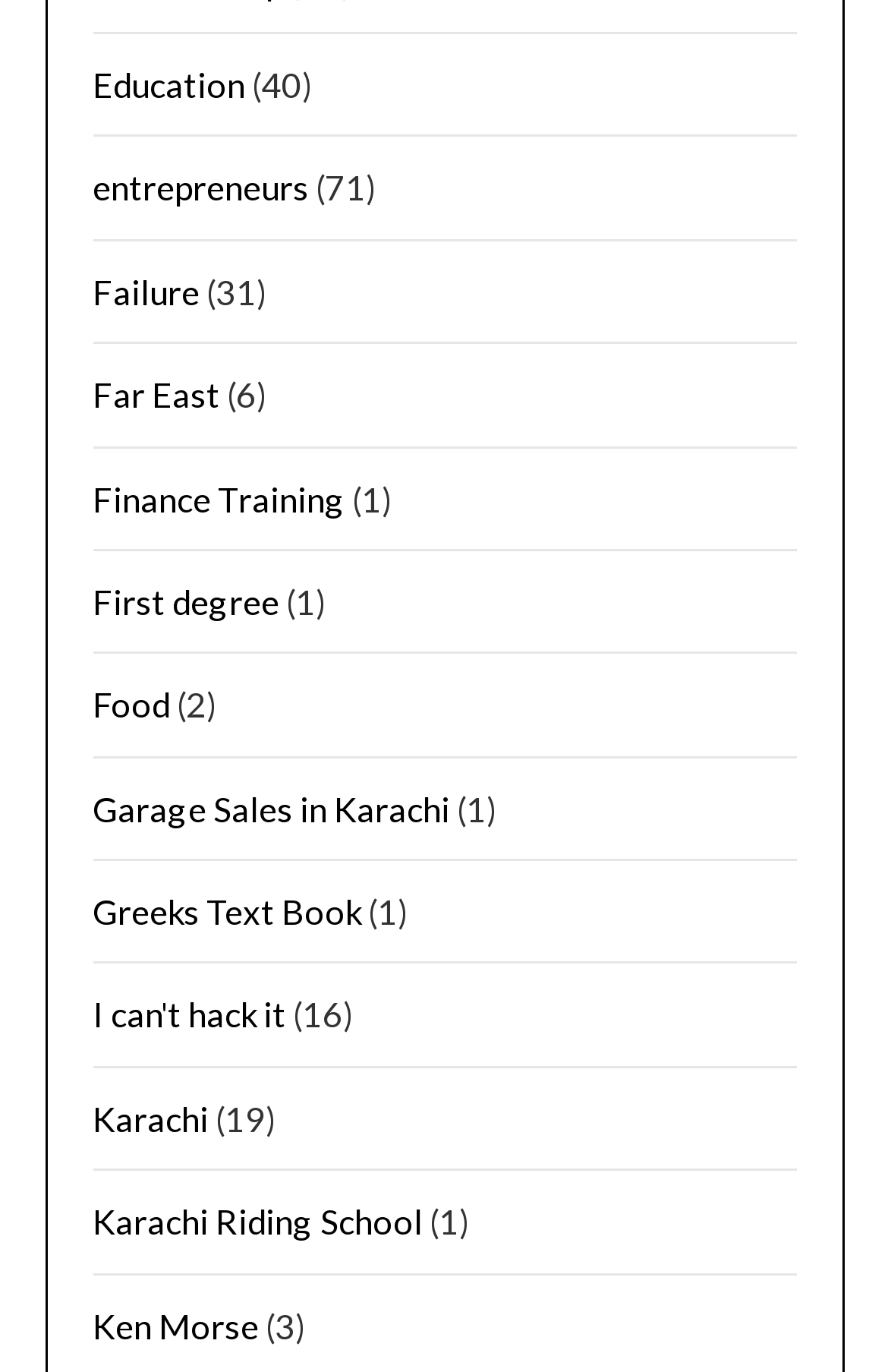Pinpoint the bounding box coordinates of the clickable area needed to execute the instruction: "Click on Education link". The coordinates should be specified as four float numbers between 0 and 1, i.e., [left, top, right, bottom].

[0.104, 0.047, 0.276, 0.076]